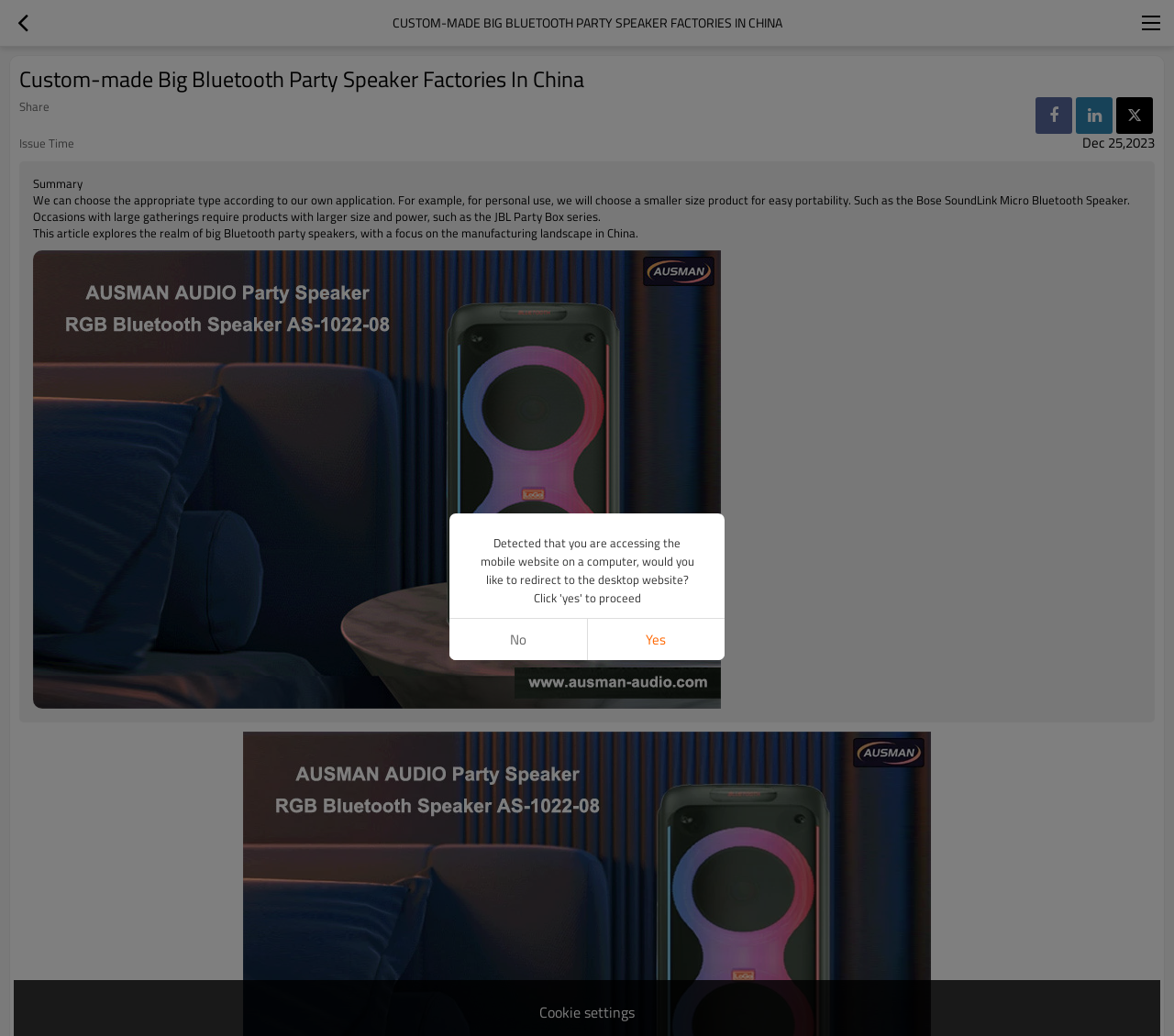Locate and extract the text of the main heading on the webpage.

Custom-made Big Bluetooth Party Speaker Factories In China